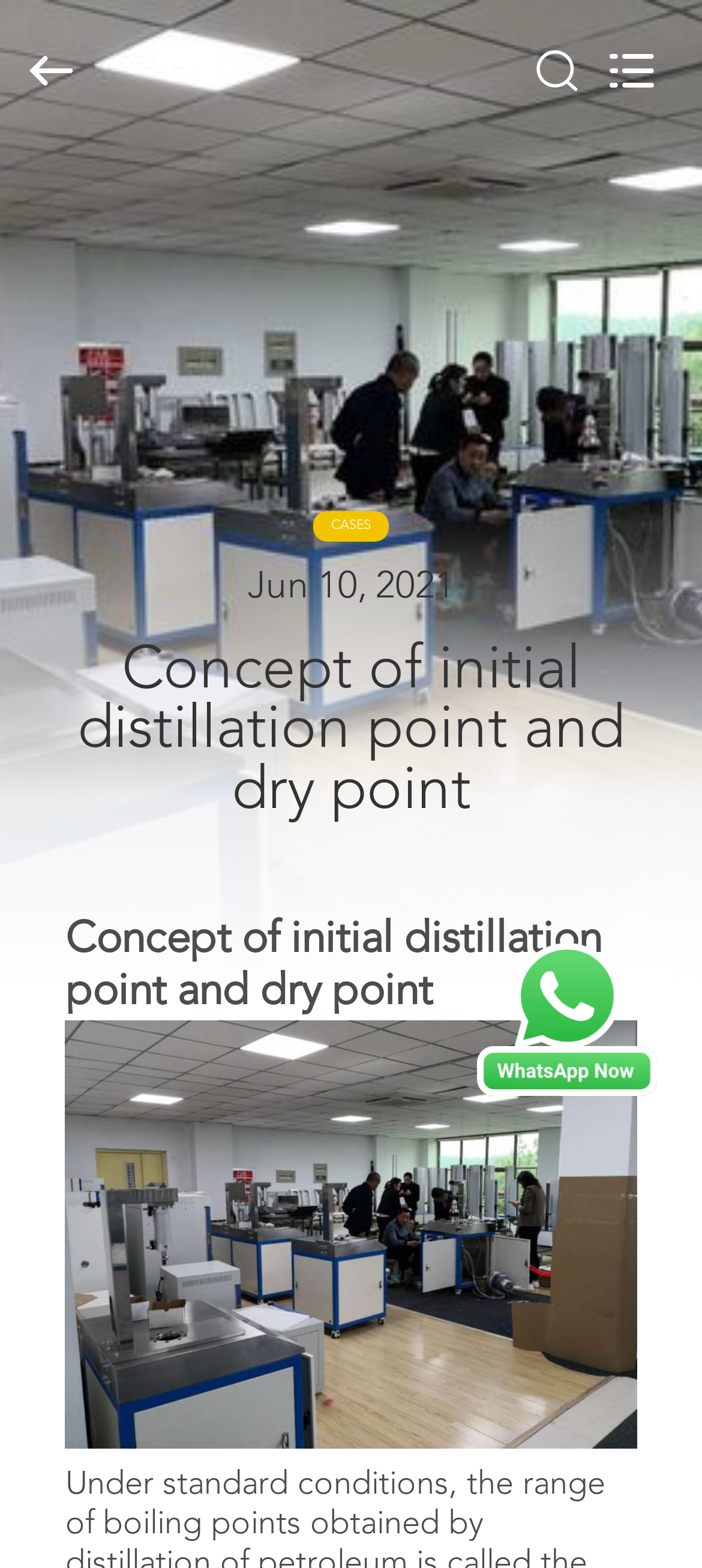Identify the bounding box coordinates for the element you need to click to achieve the following task: "Go to HOME page". The coordinates must be four float values ranging from 0 to 1, formatted as [left, top, right, bottom].

[0.0, 0.092, 0.195, 0.121]